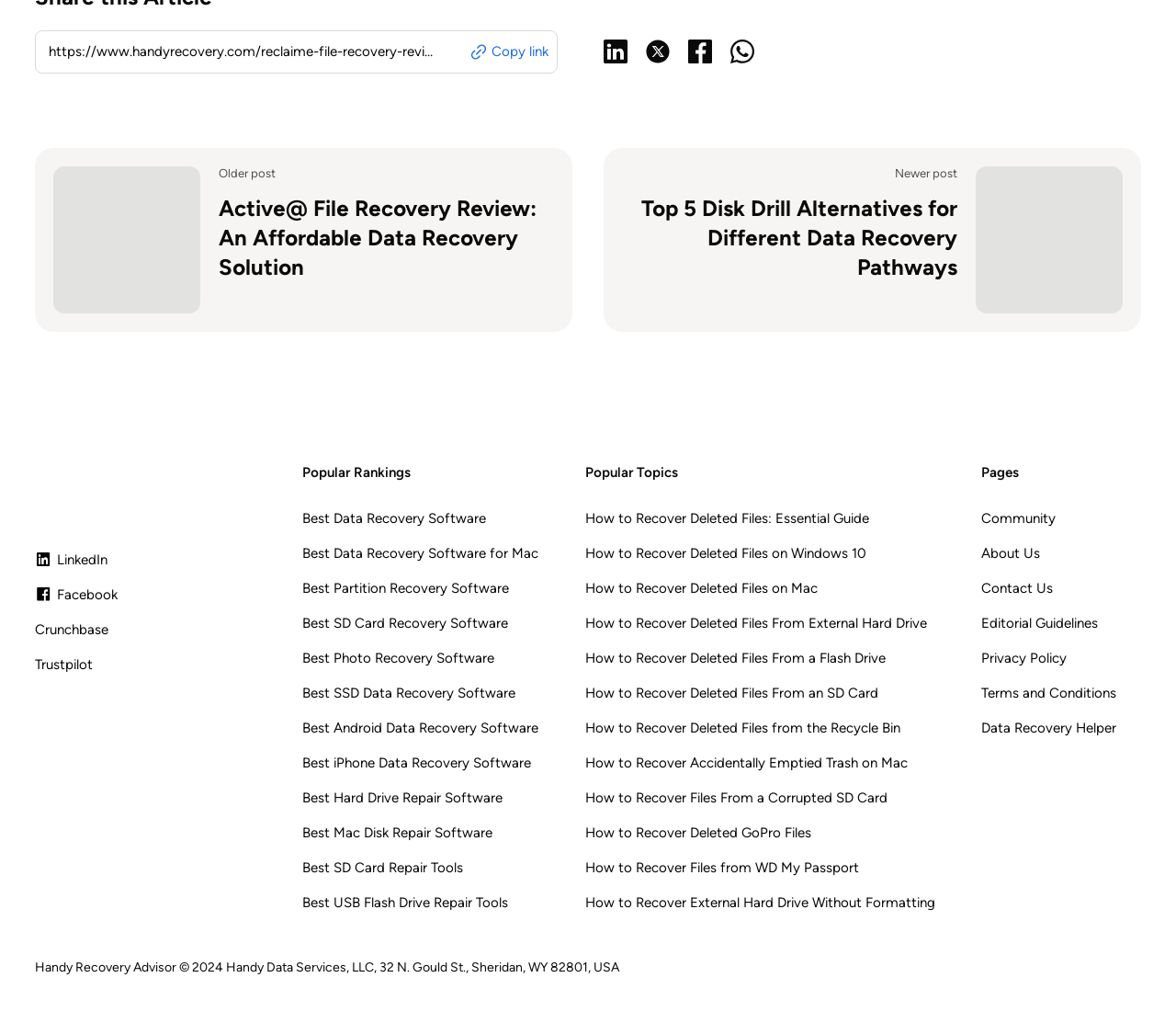What is the purpose of the 'Share on Linkedin' button? Using the information from the screenshot, answer with a single word or phrase.

To share content on Linkedin